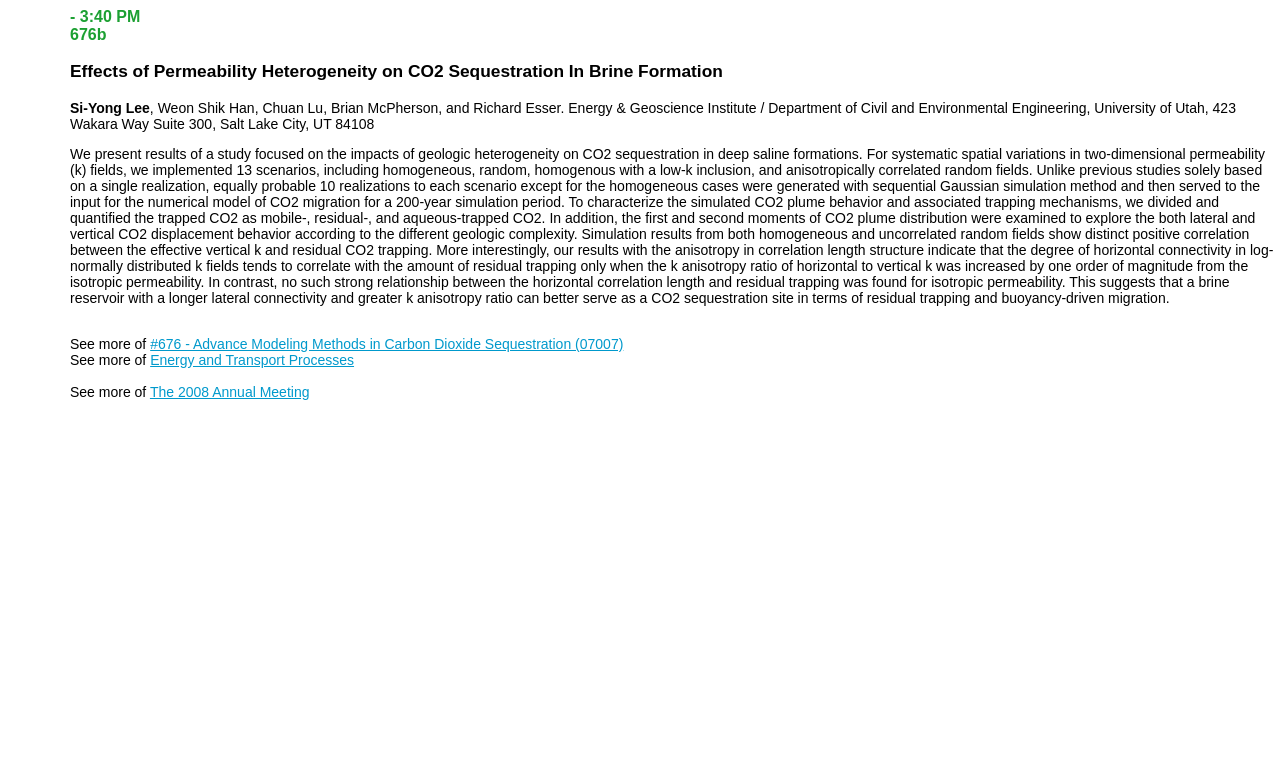Give a one-word or one-phrase response to the question: 
Who are the authors of this study?

Si-Yong Lee et al.